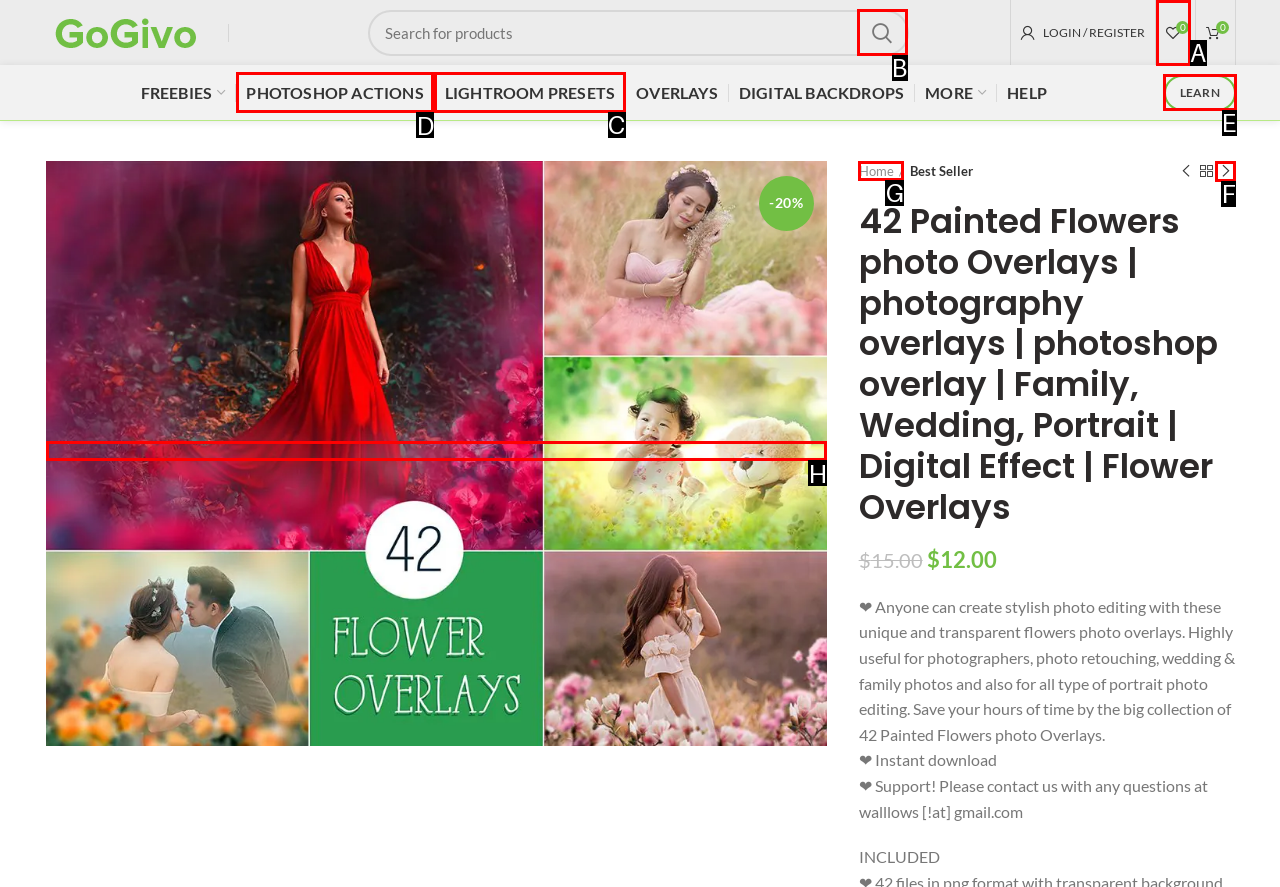Determine which HTML element to click to execute the following task: Learn more about Photoshop actions Answer with the letter of the selected option.

D